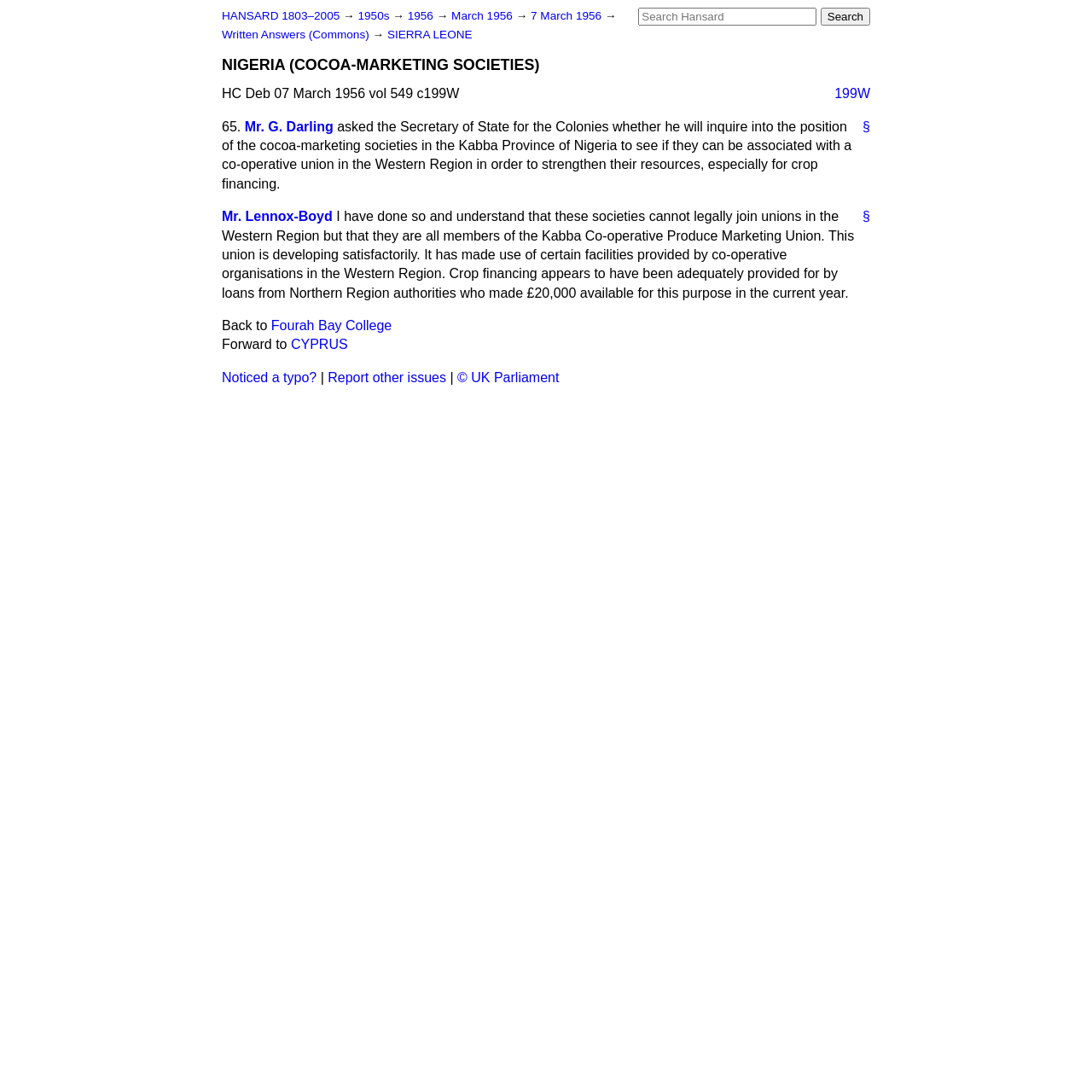What is the amount of loan provided for crop financing?
Provide a detailed answer to the question using information from the image.

I found the answer by reading the response from Mr. Lennox-Boyd, where it says '...loans from Northern Region authorities who made £20,000 available for this purpose in the current year'.